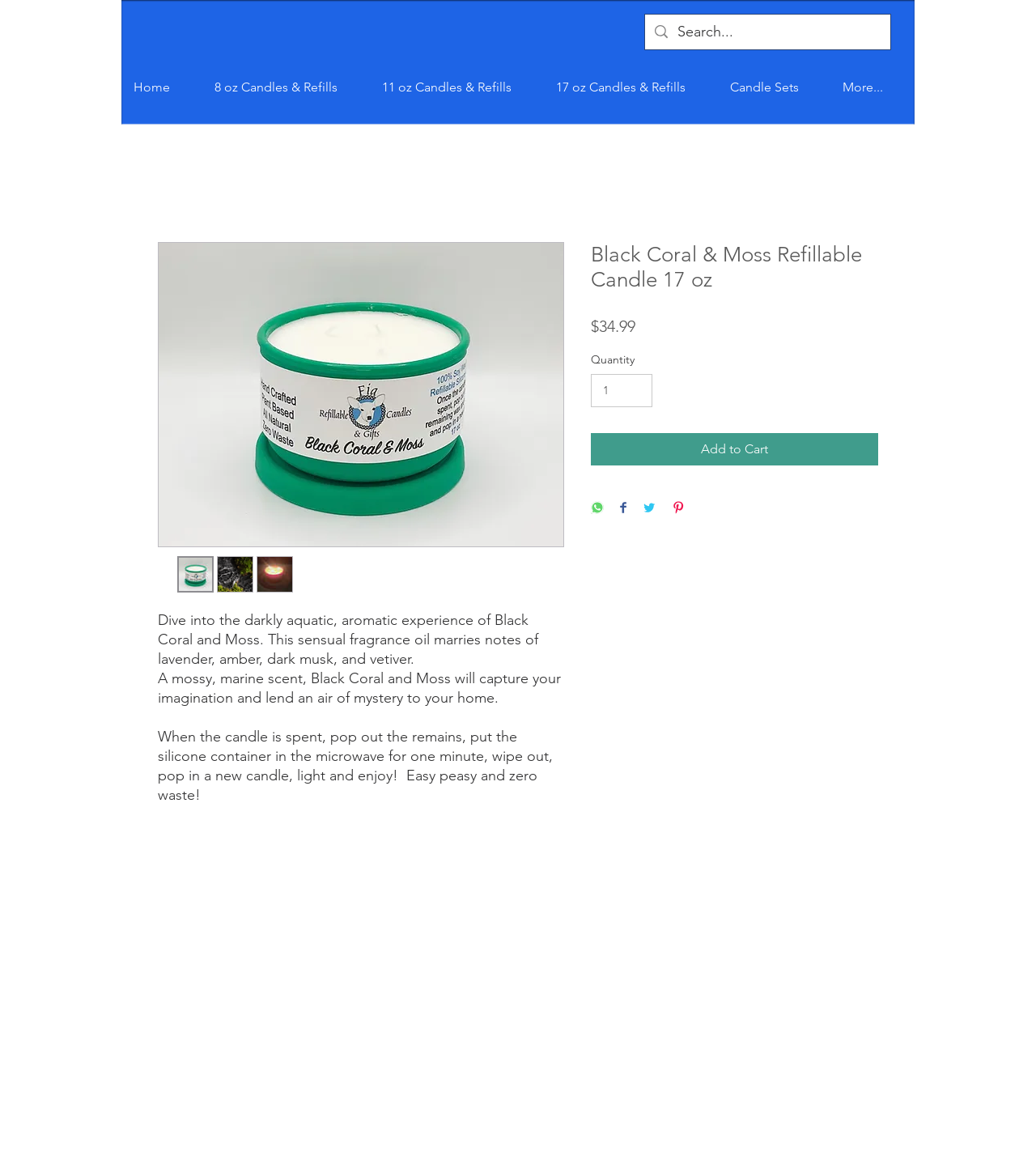What is the purpose of the silicone container?
Please look at the screenshot and answer in one word or a short phrase.

Easy peasy and zero waste